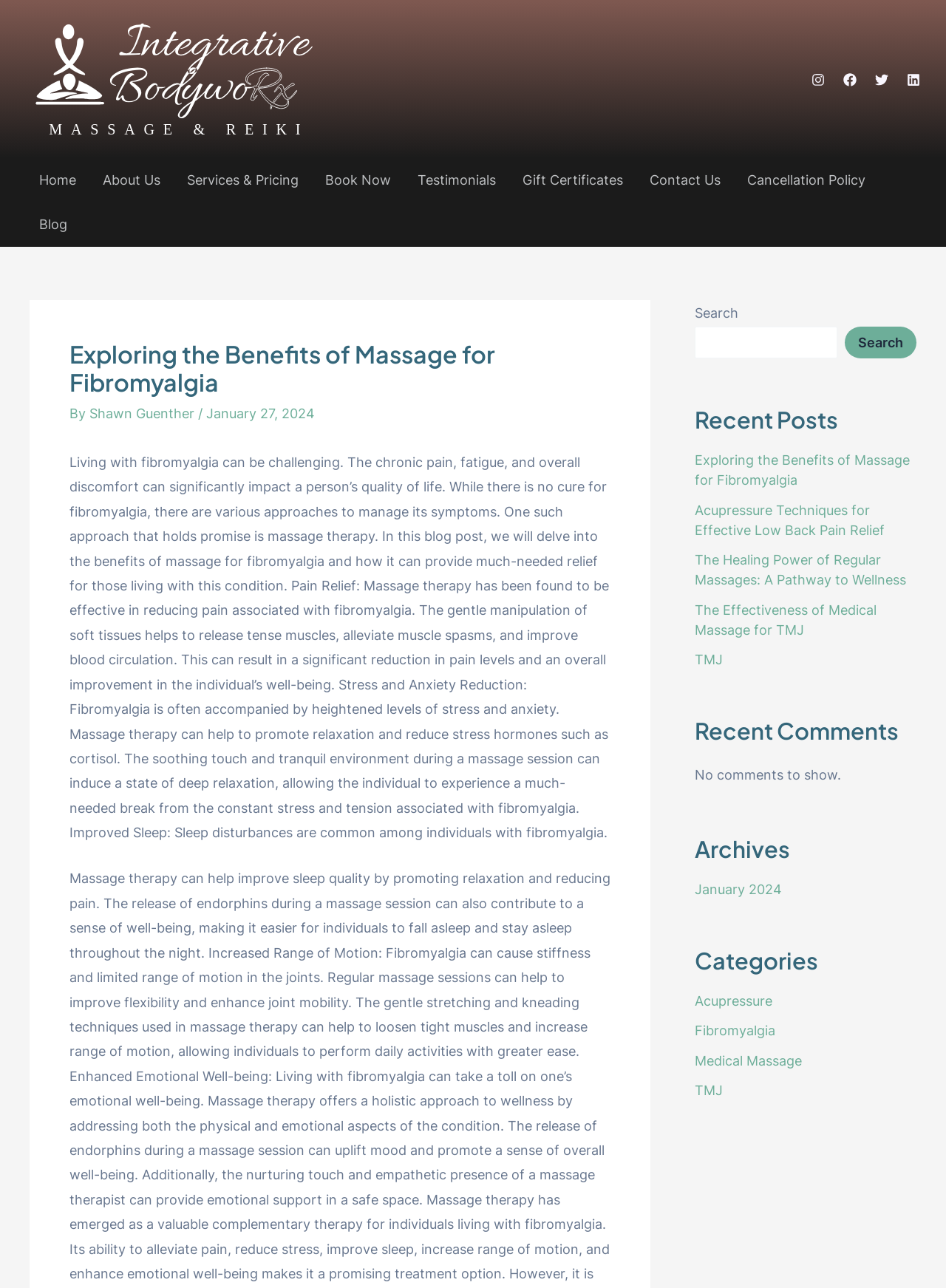Provide a brief response to the question below using one word or phrase:
How many recent posts are listed?

4